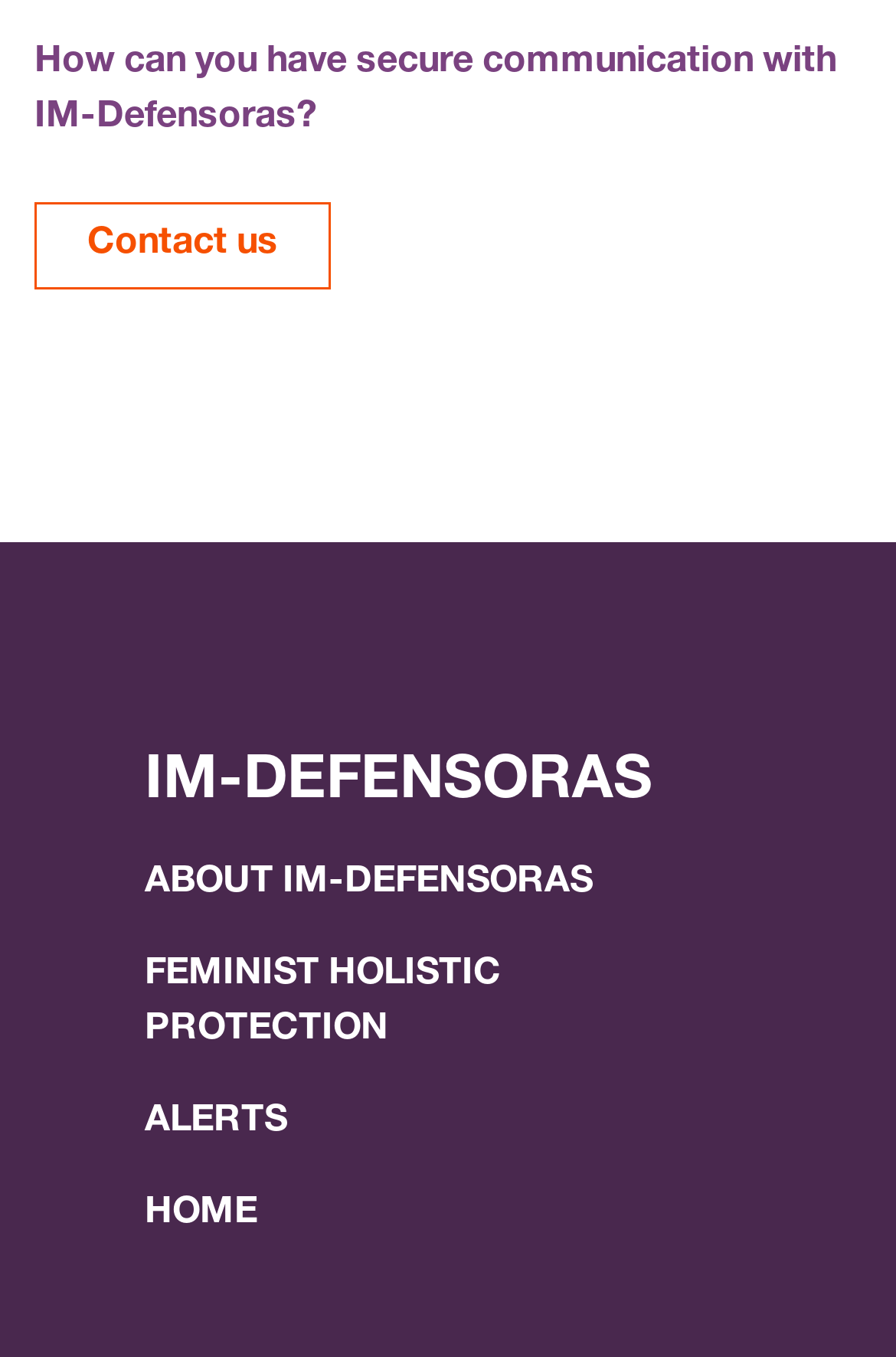Locate the bounding box of the UI element defined by this description: "info@im-defensoras.org". The coordinates should be given as four float numbers between 0 and 1, formatted as [left, top, right, bottom].

[0.162, 0.933, 0.805, 0.971]